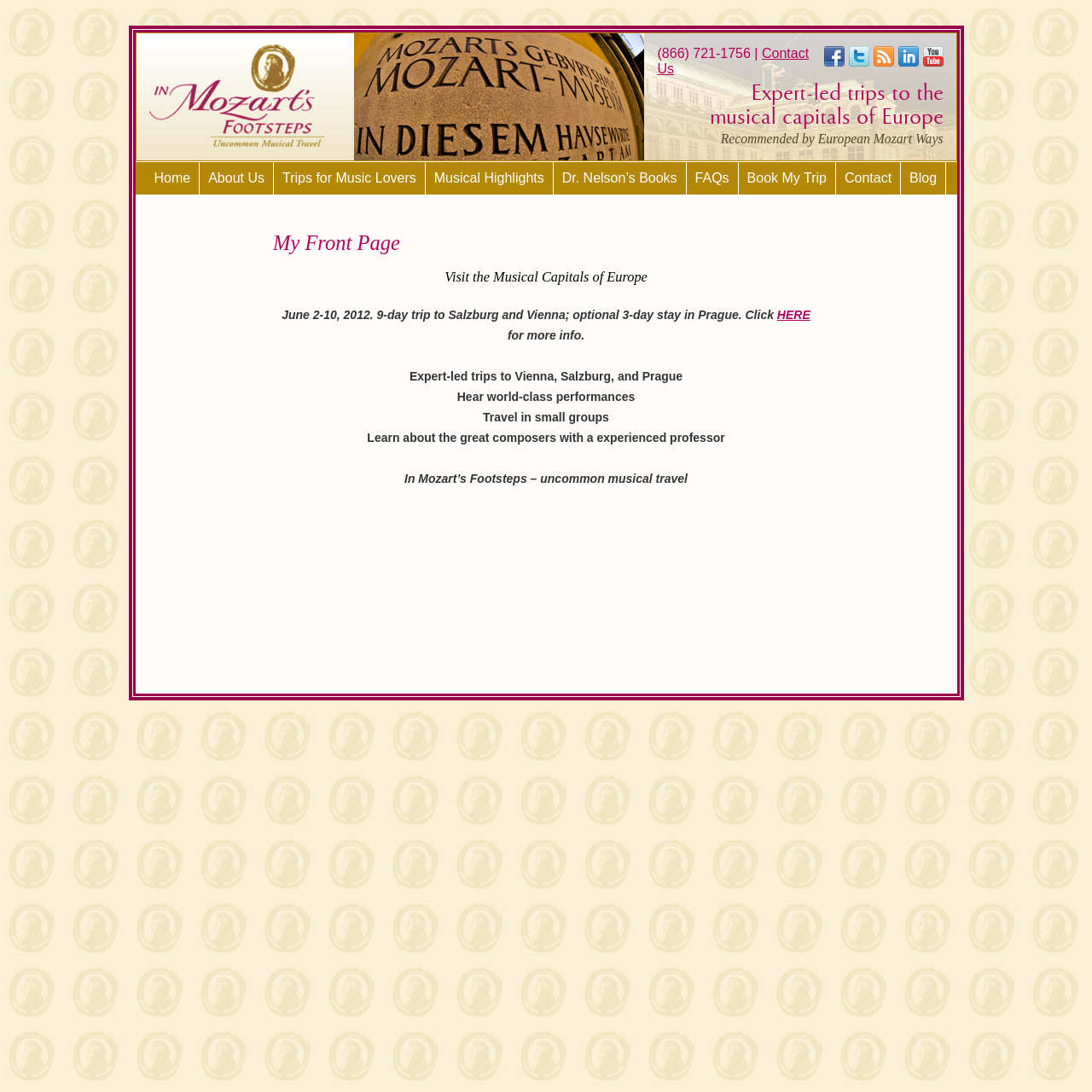How many navigation menu items are there?
Use the information from the screenshot to give a comprehensive response to the question.

I counted the navigation menu items by looking at the top-left corner of the webpage, where I found links to 'Home', 'About Us', 'Trips for Music Lovers', 'Musical Highlights', 'Dr. Nelson’s Books', 'FAQs', 'Book My Trip', 'Contact', and 'Blog'.